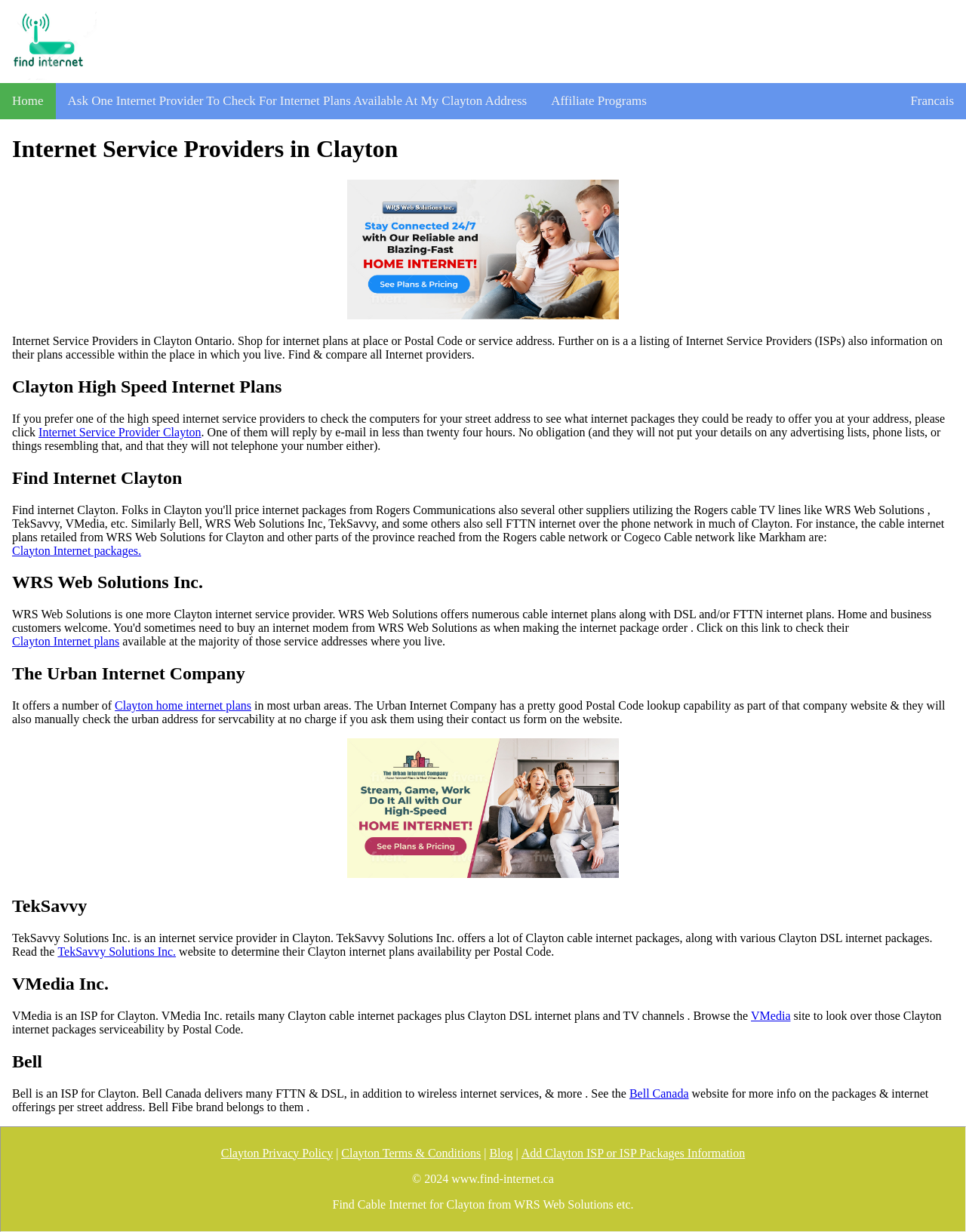Find and generate the main title of the webpage.

Internet Service Providers in Clayton